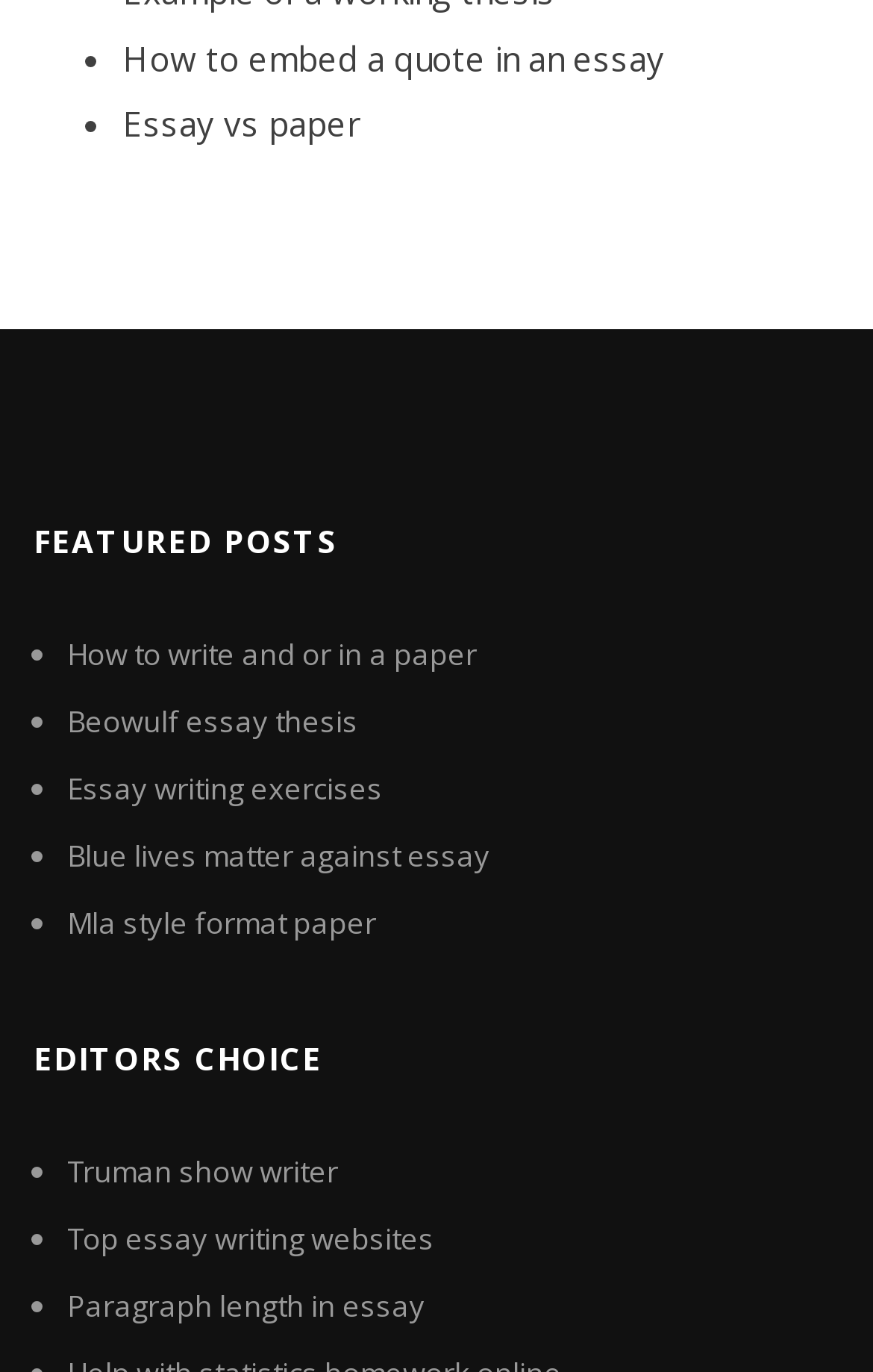What is the topic of the first editor's choice?
Could you please answer the question thoroughly and with as much detail as possible?

I looked at the links under the 'EDITORS CHOICE' heading and found that the first link is 'Truman show writer', which suggests that it is the topic of the first editor's choice.